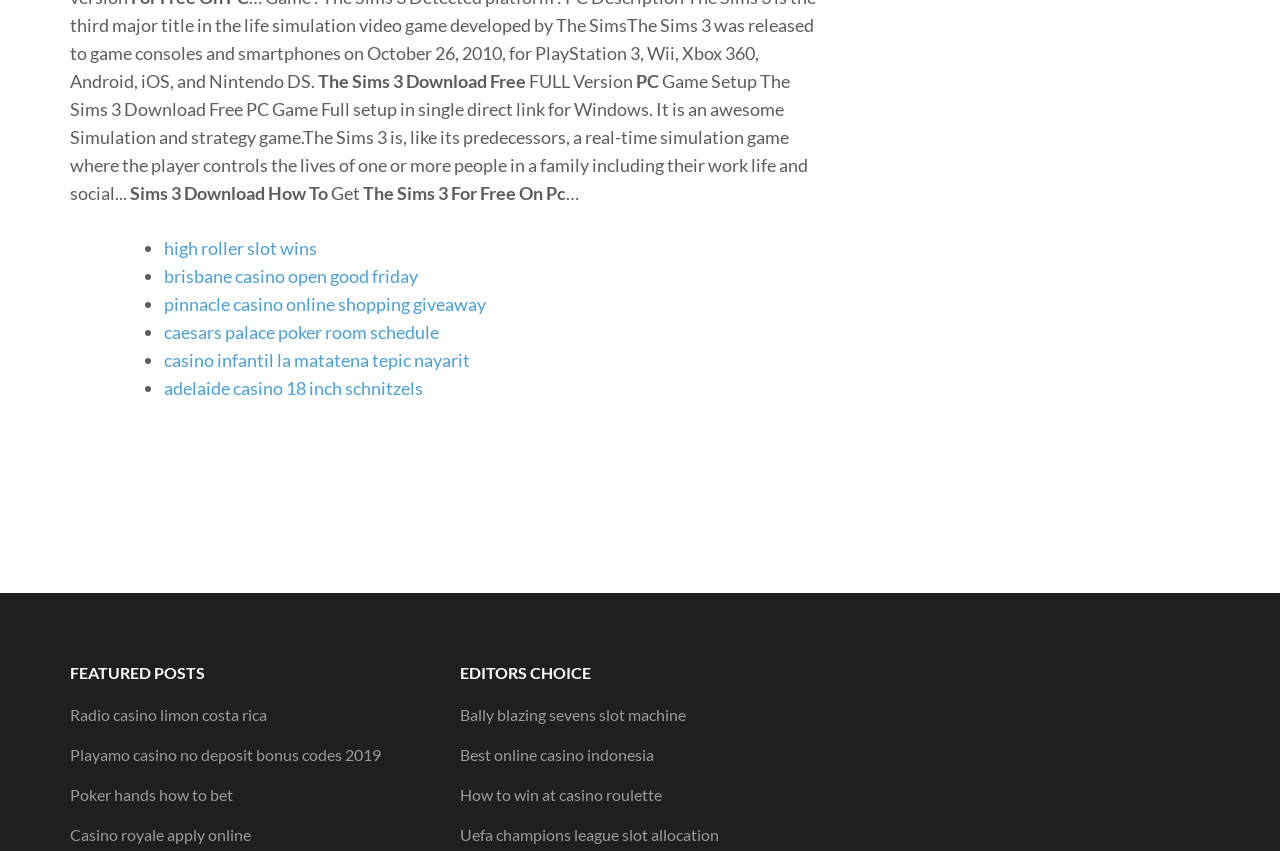Provide the bounding box coordinates for the area that should be clicked to complete the instruction: "Check 'FEATURED POSTS' section".

[0.055, 0.765, 0.336, 0.817]